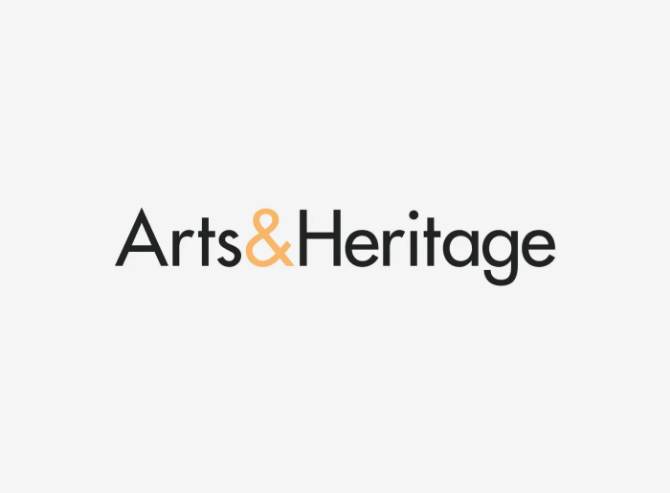Provide a short answer using a single word or phrase for the following question: 
What is the agency's mission?

Fostering collaborations